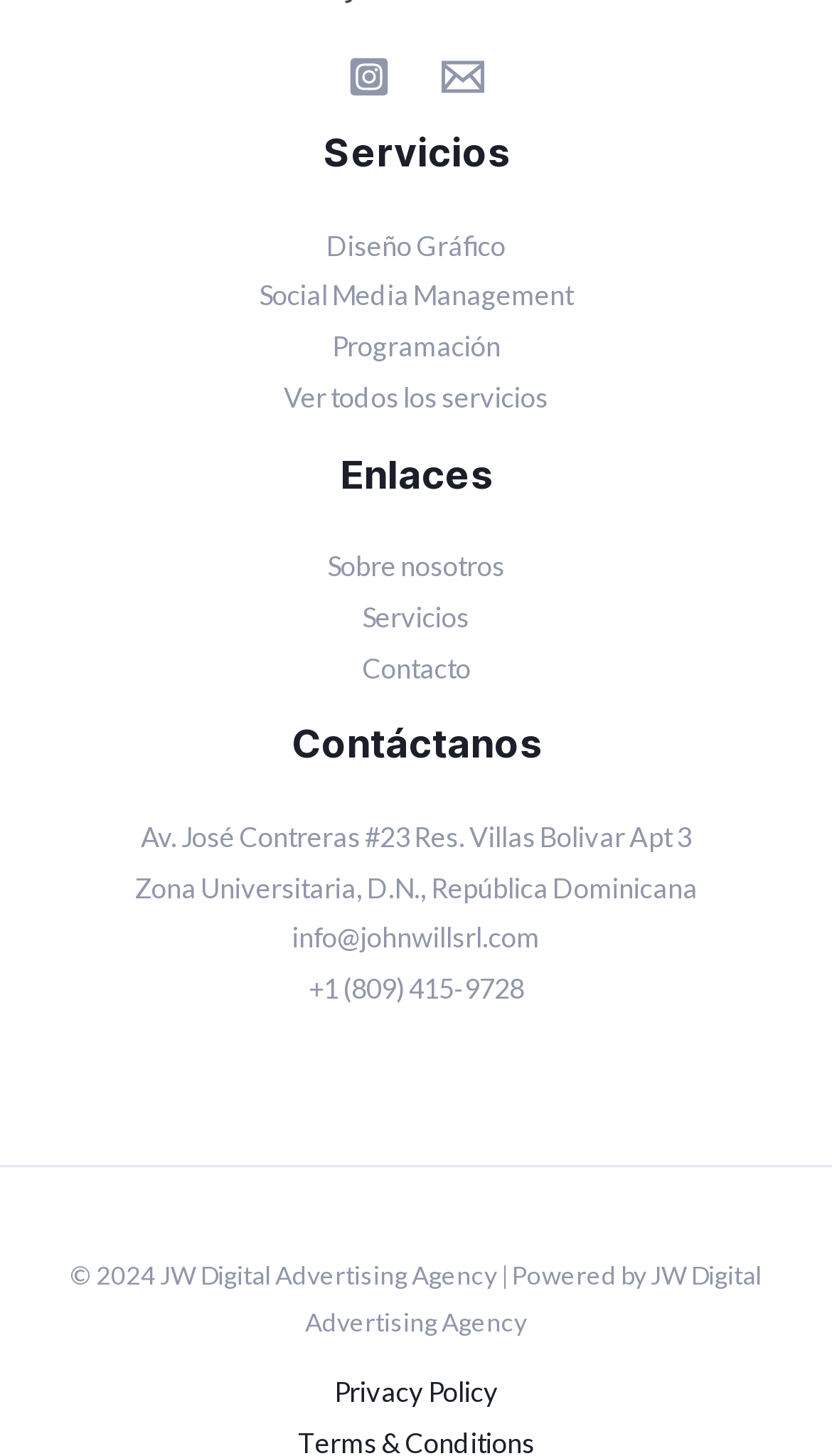Given the element description Programación, predict the bounding box coordinates for the UI element in the webpage screenshot. The format should be (top-left x, top-left y, bottom-right x, bottom-right y), and the values should be between 0 and 1.

[0.399, 0.226, 0.601, 0.249]